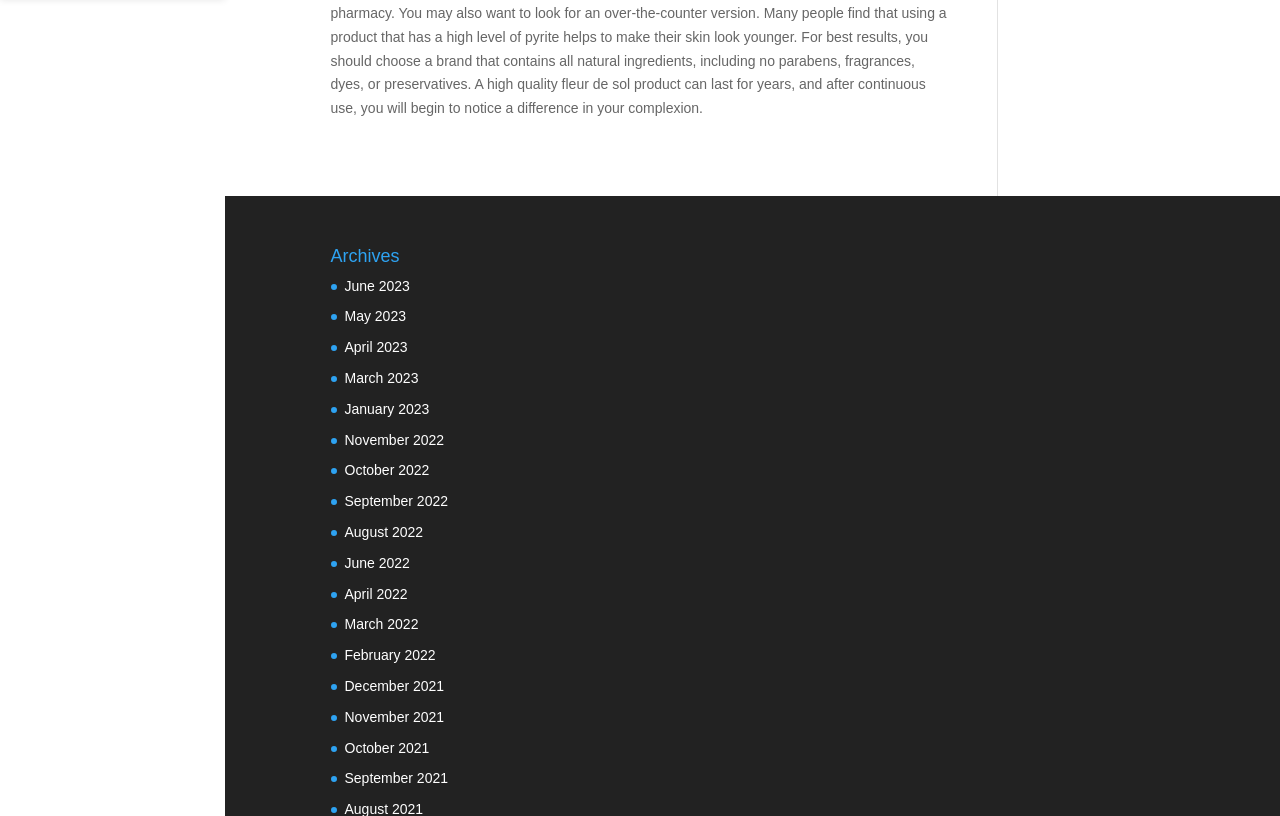Please answer the following question as detailed as possible based on the image: 
What is the most recent month listed?

By examining the list of links, I can see that the most recent month listed is June 2023, which is the first link in the list.